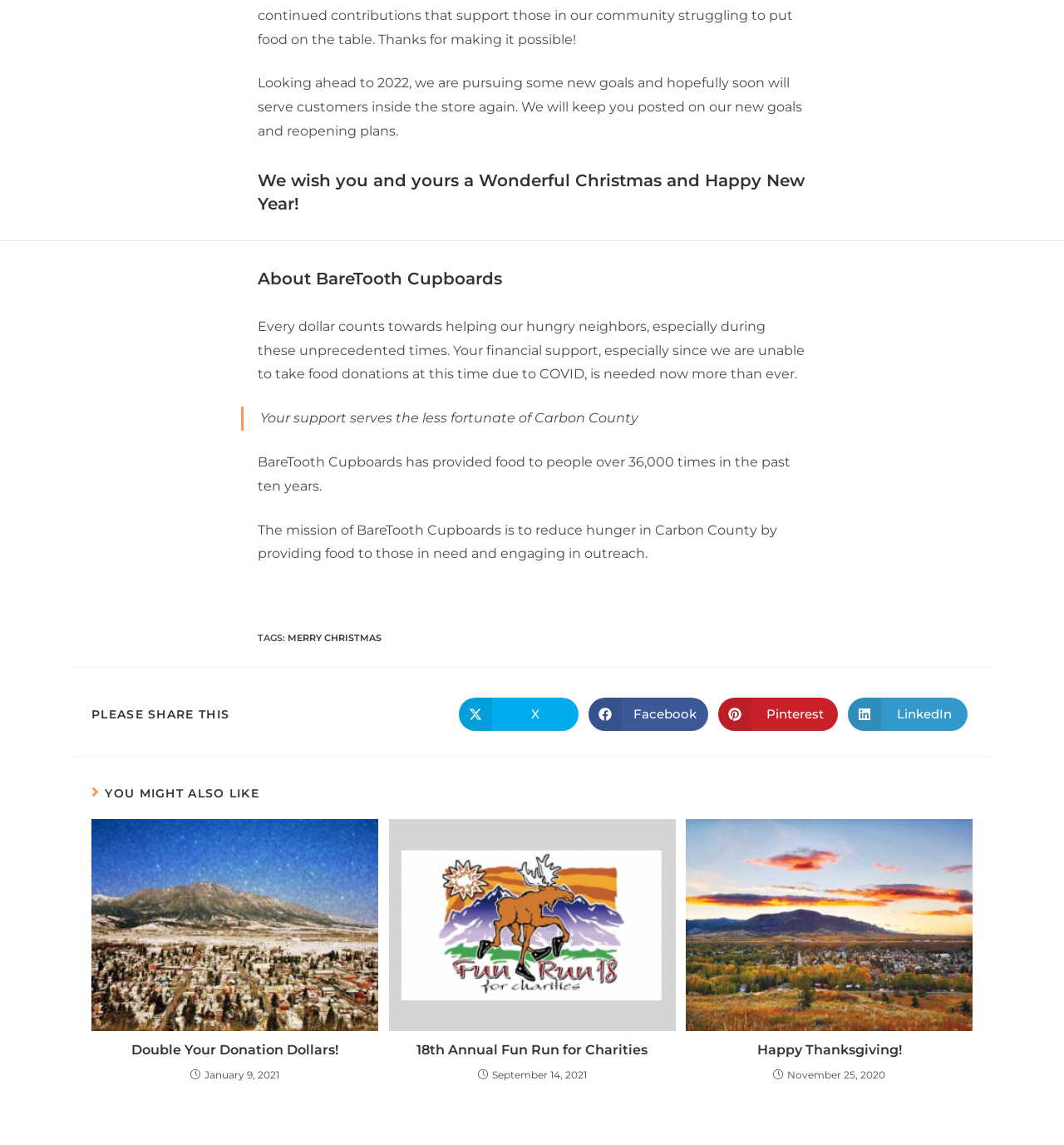Use a single word or phrase to answer this question: 
What is the purpose of the 'Share This Content' section?

To share content on social media